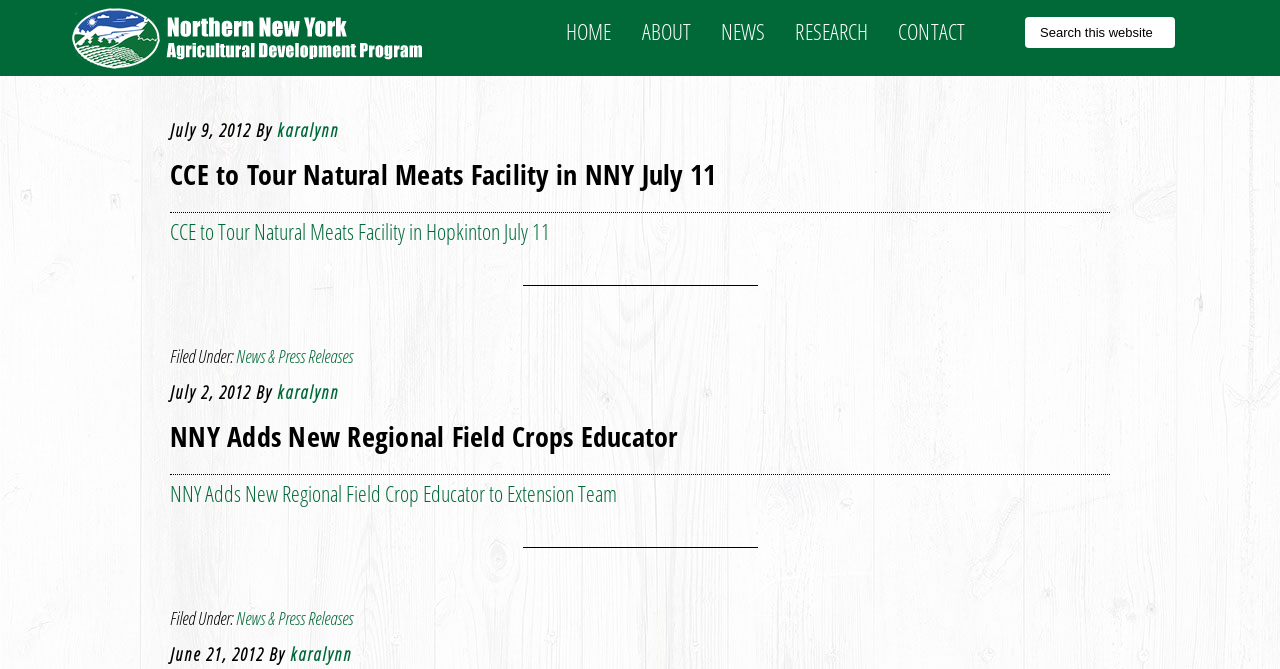Extract the bounding box coordinates for the HTML element that matches this description: "News". The coordinates should be four float numbers between 0 and 1, i.e., [left, top, right, bottom].

[0.552, 0.0, 0.61, 0.096]